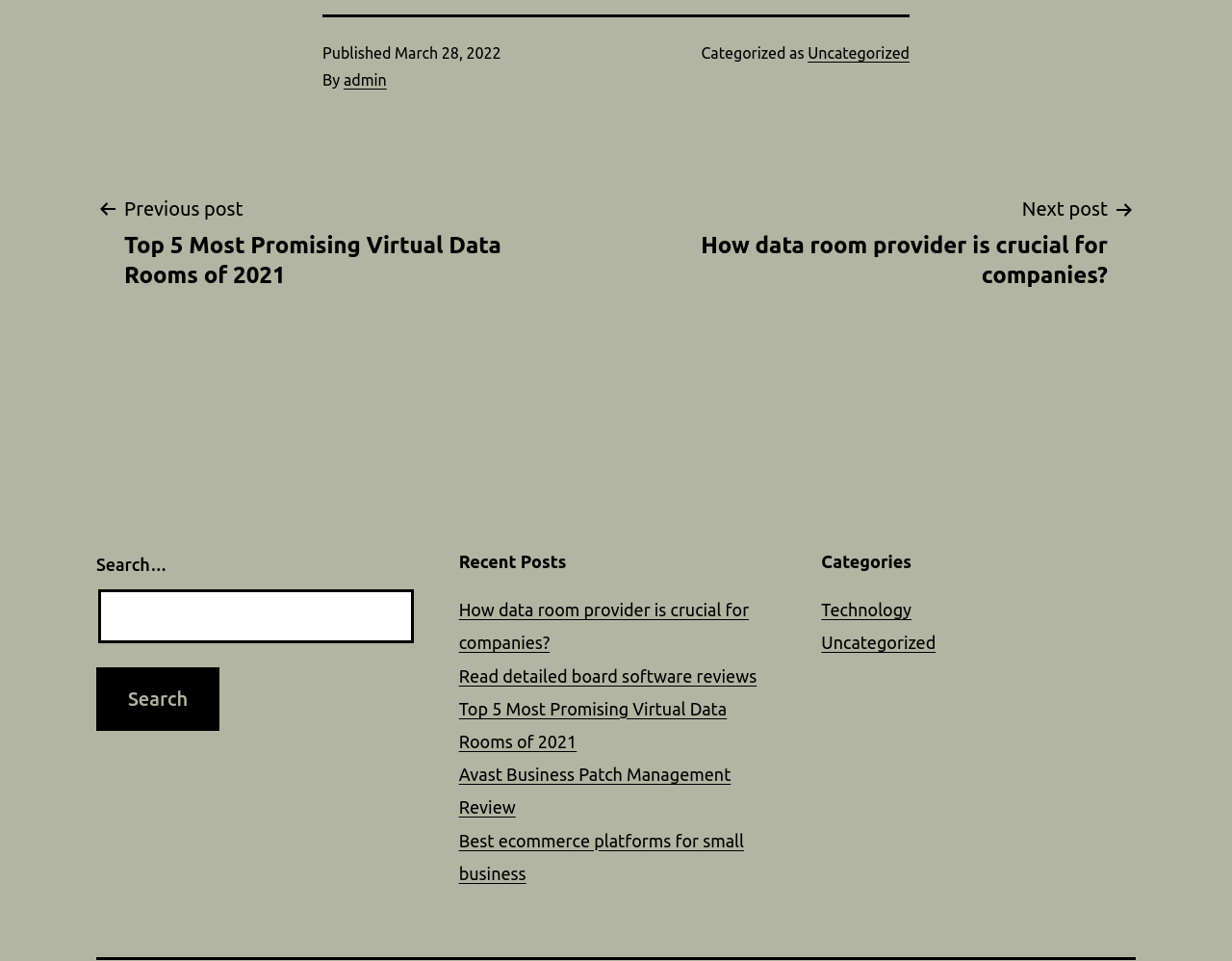What is the category of the current post?
Please answer the question with a detailed and comprehensive explanation.

The category of the current post can be found in the footer section of the webpage, where it is written as 'Categorized as Uncategorized'.